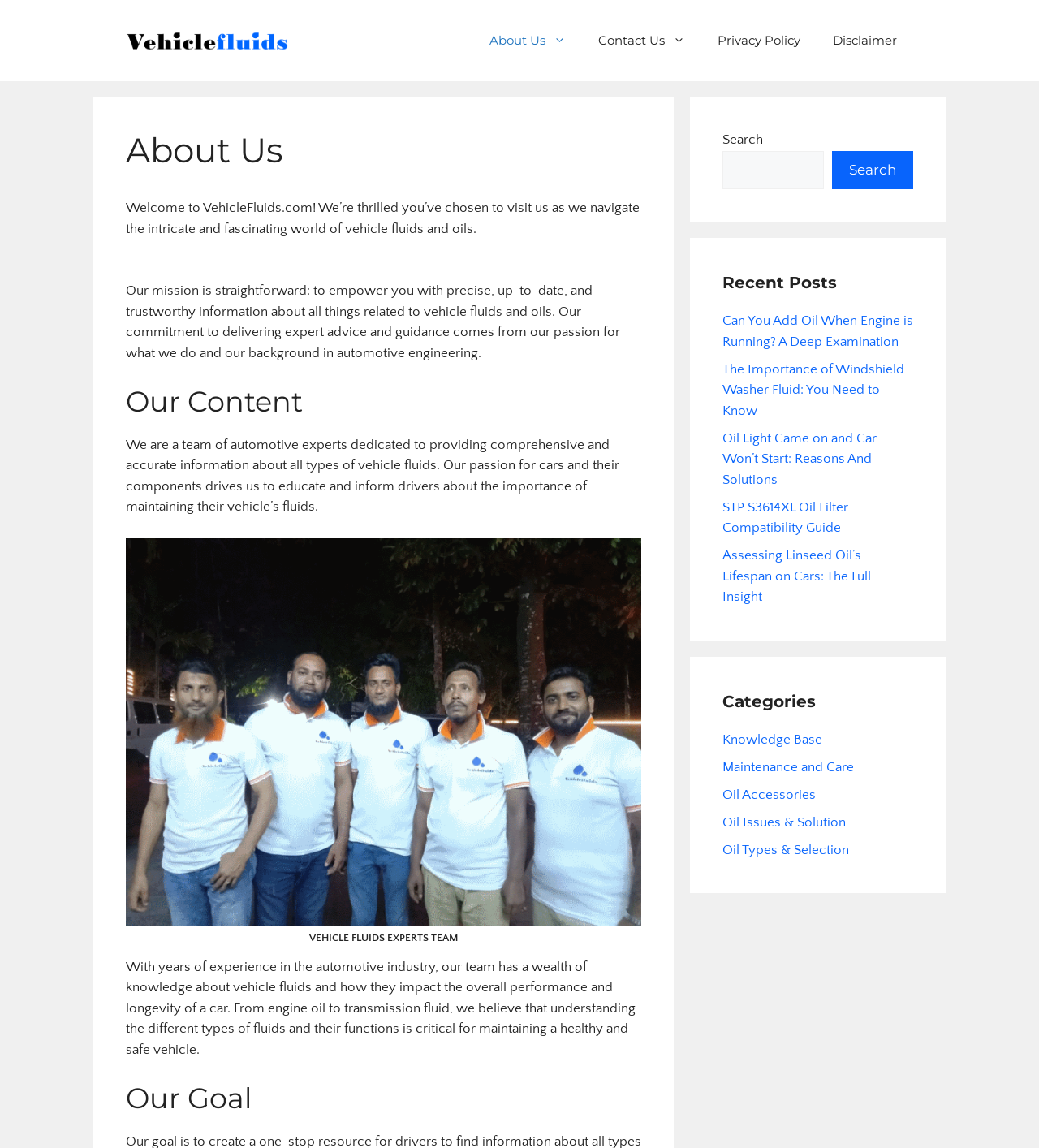Respond to the question below with a single word or phrase:
What is the main topic of this website?

Vehicle Fluids